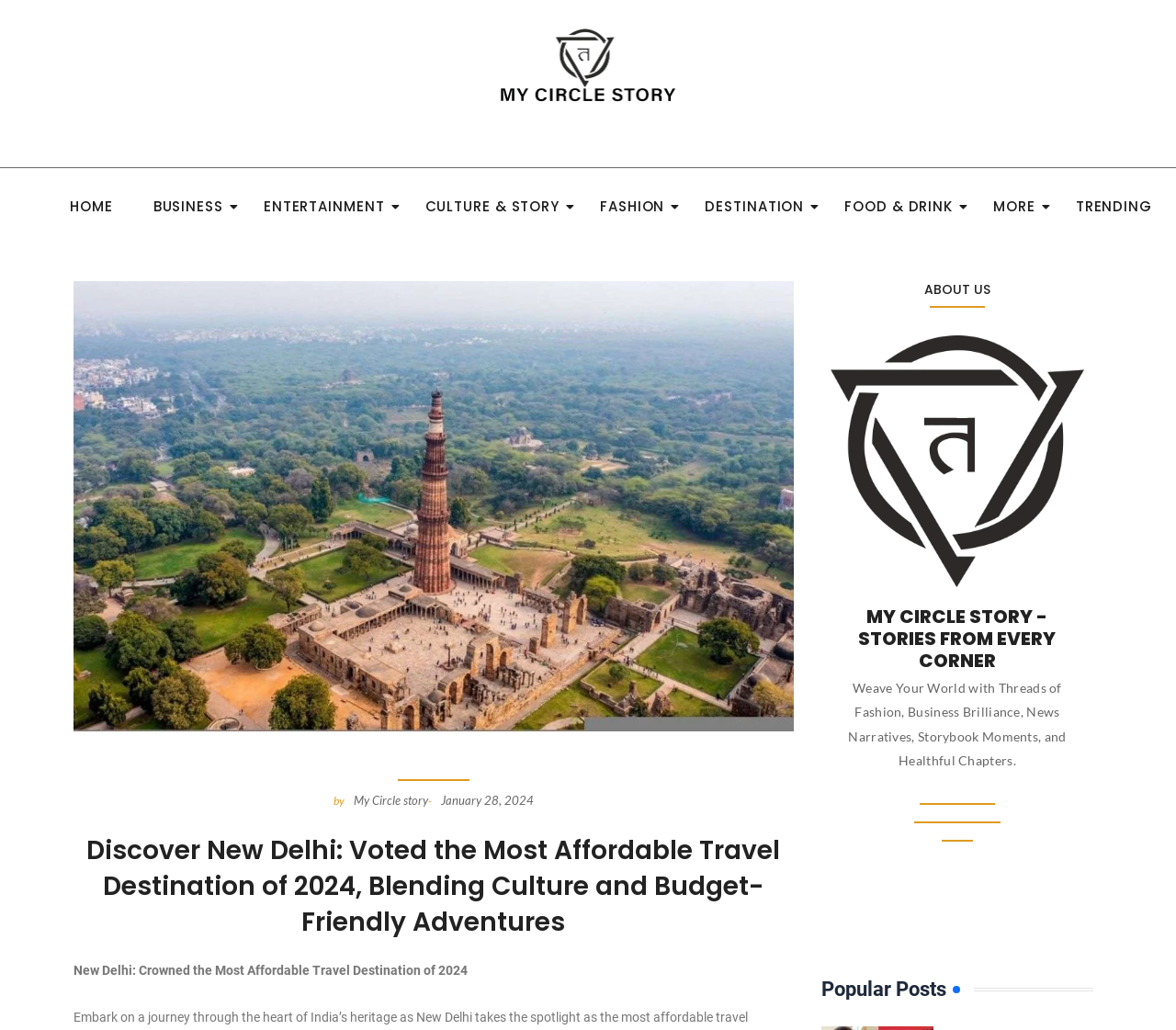Please mark the bounding box coordinates of the area that should be clicked to carry out the instruction: "Read the article about New Delhi being the most affordable travel destination".

[0.062, 0.808, 0.675, 0.913]